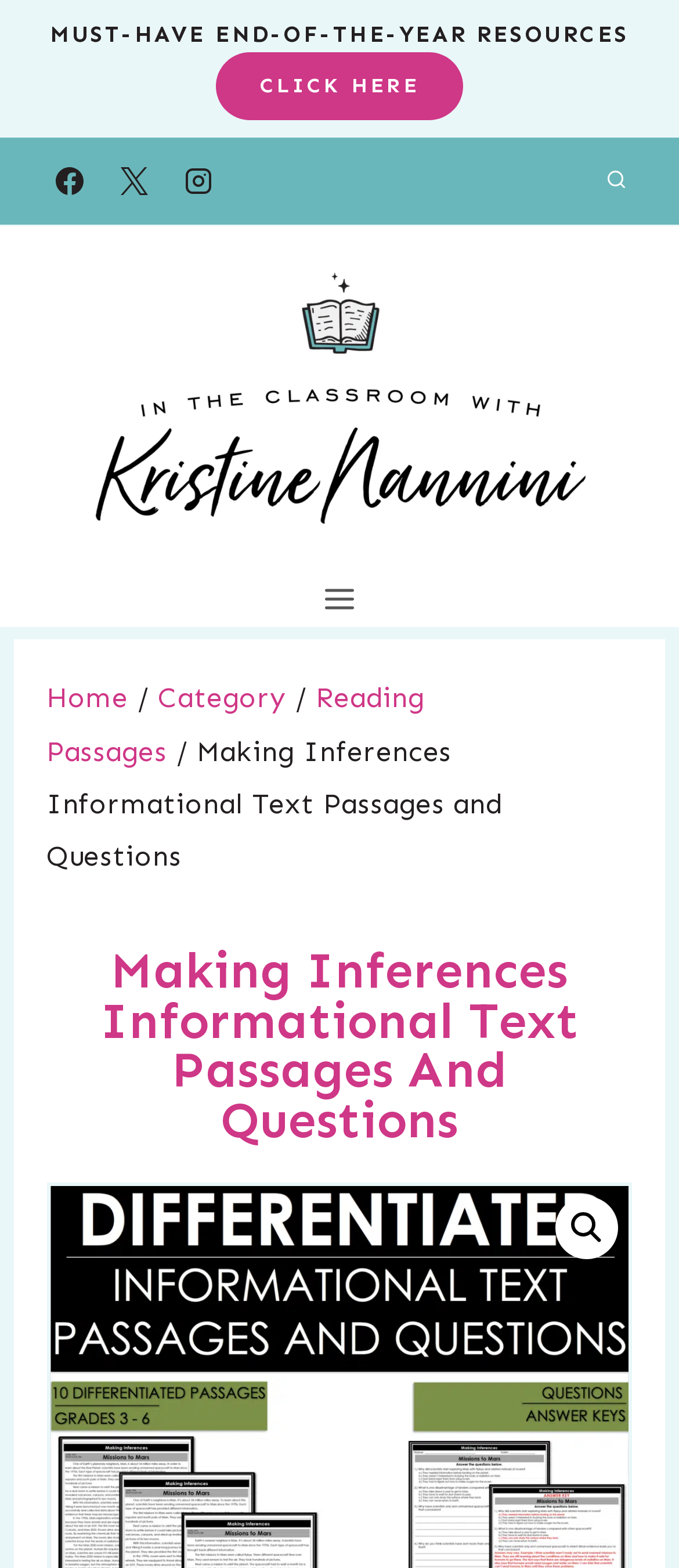Provide a one-word or short-phrase response to the question:
What is the purpose of the 'CLICK HERE' link?

Unknown